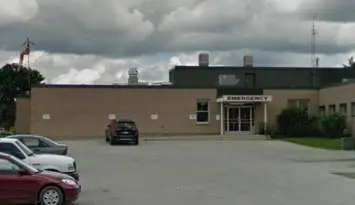Create an extensive and detailed description of the image.

The image depicts the entrance of the Durham Hospital Emergency Department, showing a modest brick building with a dark roof. In front of the hospital, there is a parking area with various vehicles, including a silver car and a black SUV. The sky above is cloudy, suggesting an overcast day. Visible signage identifies the entrance as the emergency department, highlighting its role as a critical facility for urgent care in the community. This image provides a glimpse into the local healthcare infrastructure, emphasizing the importance of accessible emergency services.